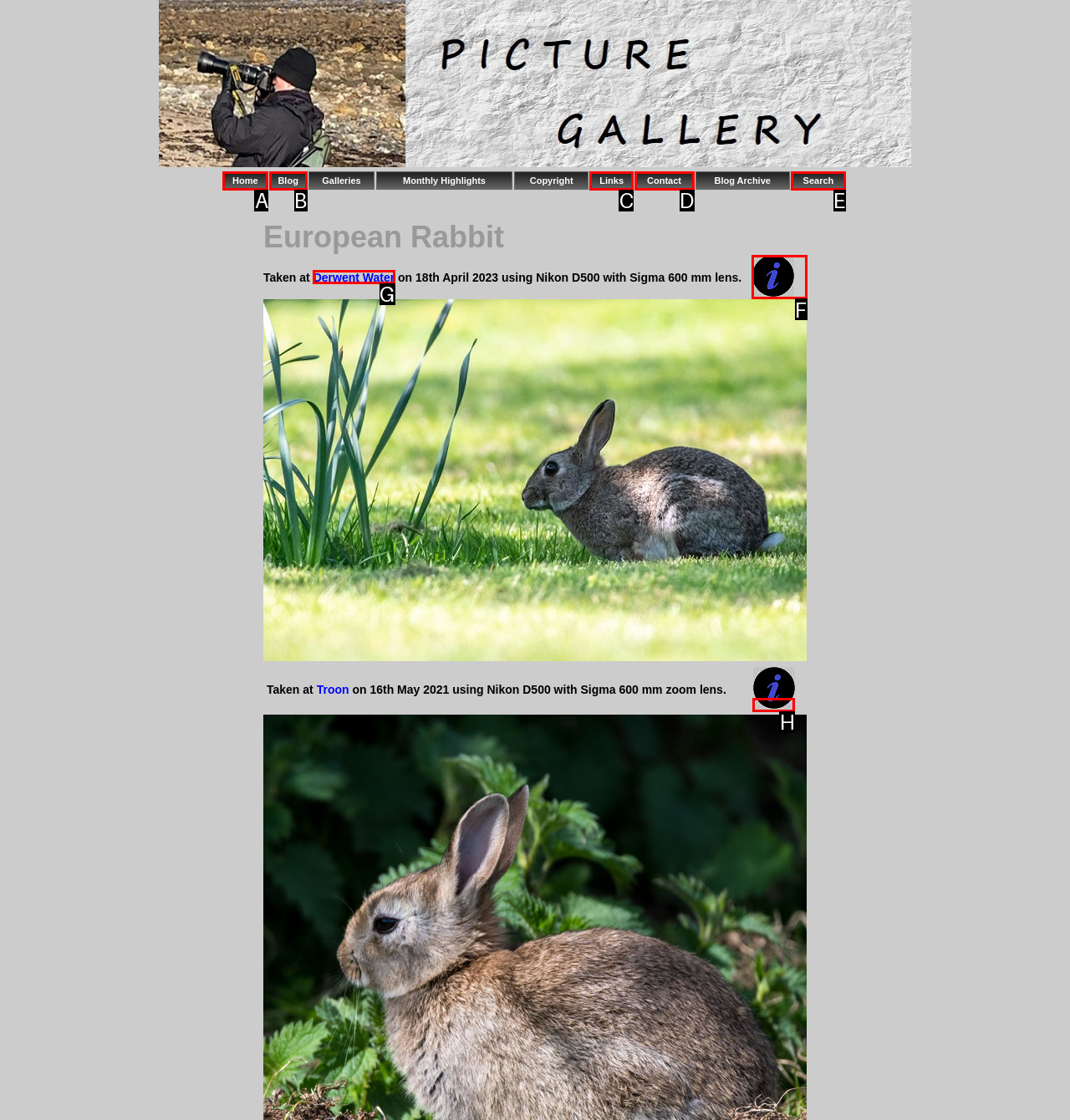Tell me which option I should click to complete the following task: read Fact File Answer with the option's letter from the given choices directly.

F